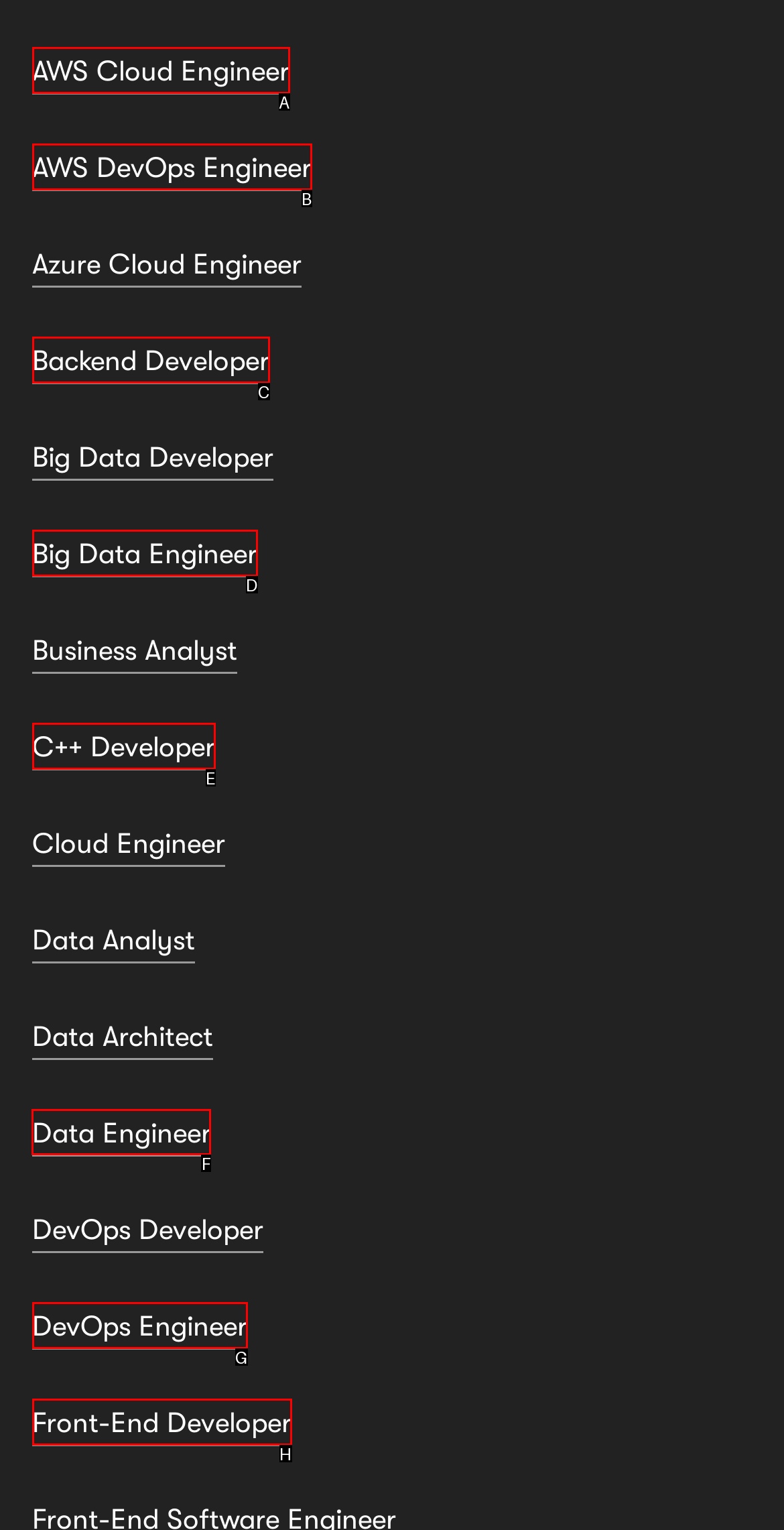Which letter corresponds to the correct option to complete the task: Browse Data Engineer Jobs?
Answer with the letter of the chosen UI element.

F